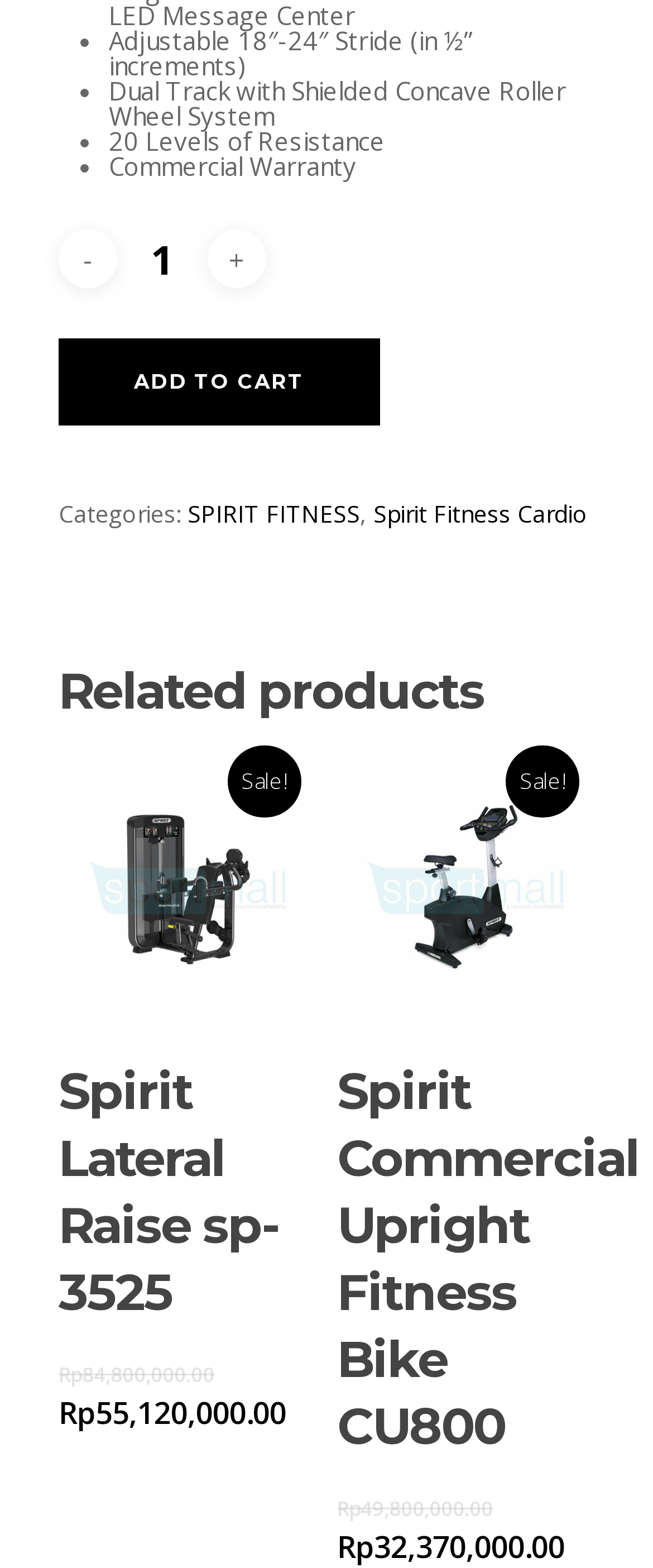Could you indicate the bounding box coordinates of the region to click in order to complete this instruction: "Increment quantity".

[0.318, 0.147, 0.408, 0.184]